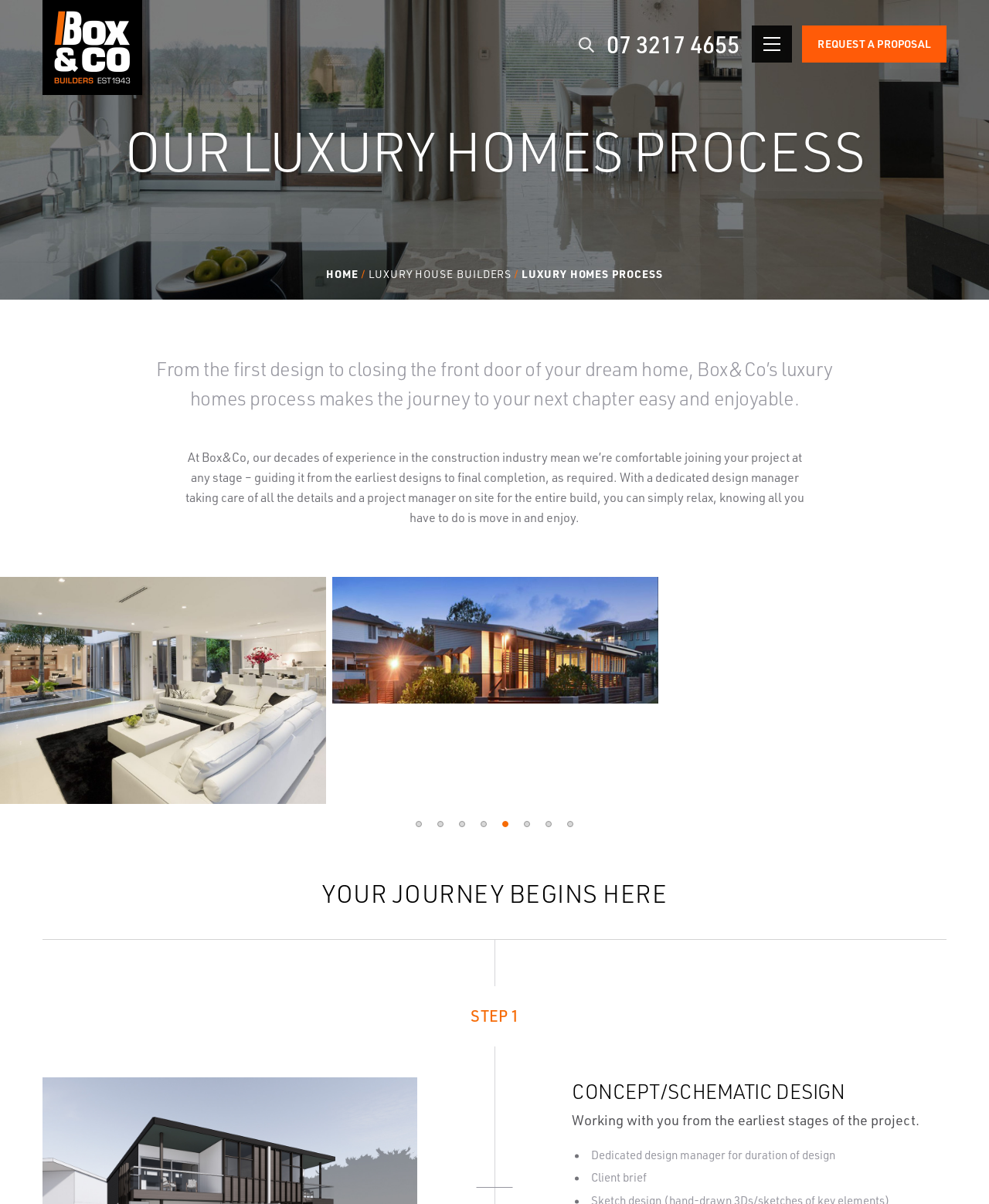What is the company's phone number?
Give a thorough and detailed response to the question.

I found the phone number by looking at the link element with the text '07 3217 4655' located at the top of the webpage.